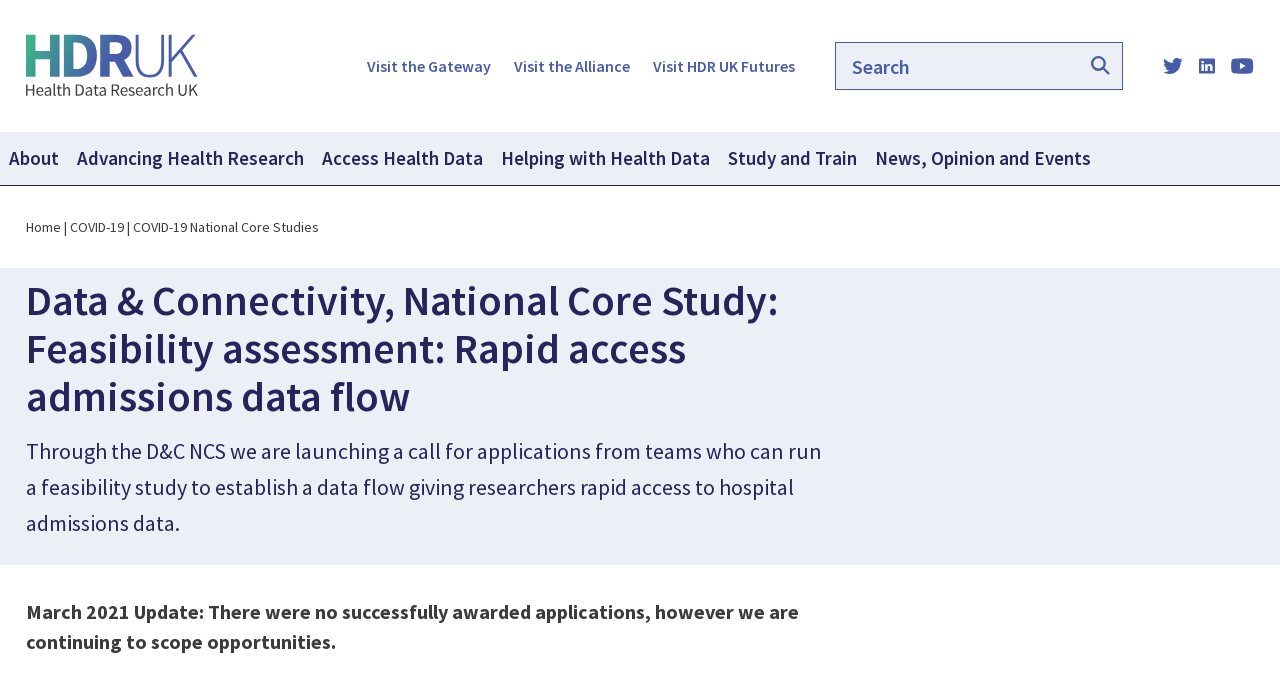Show the bounding box coordinates of the element that should be clicked to complete the task: "Search".

[0.664, 0.064, 0.841, 0.132]